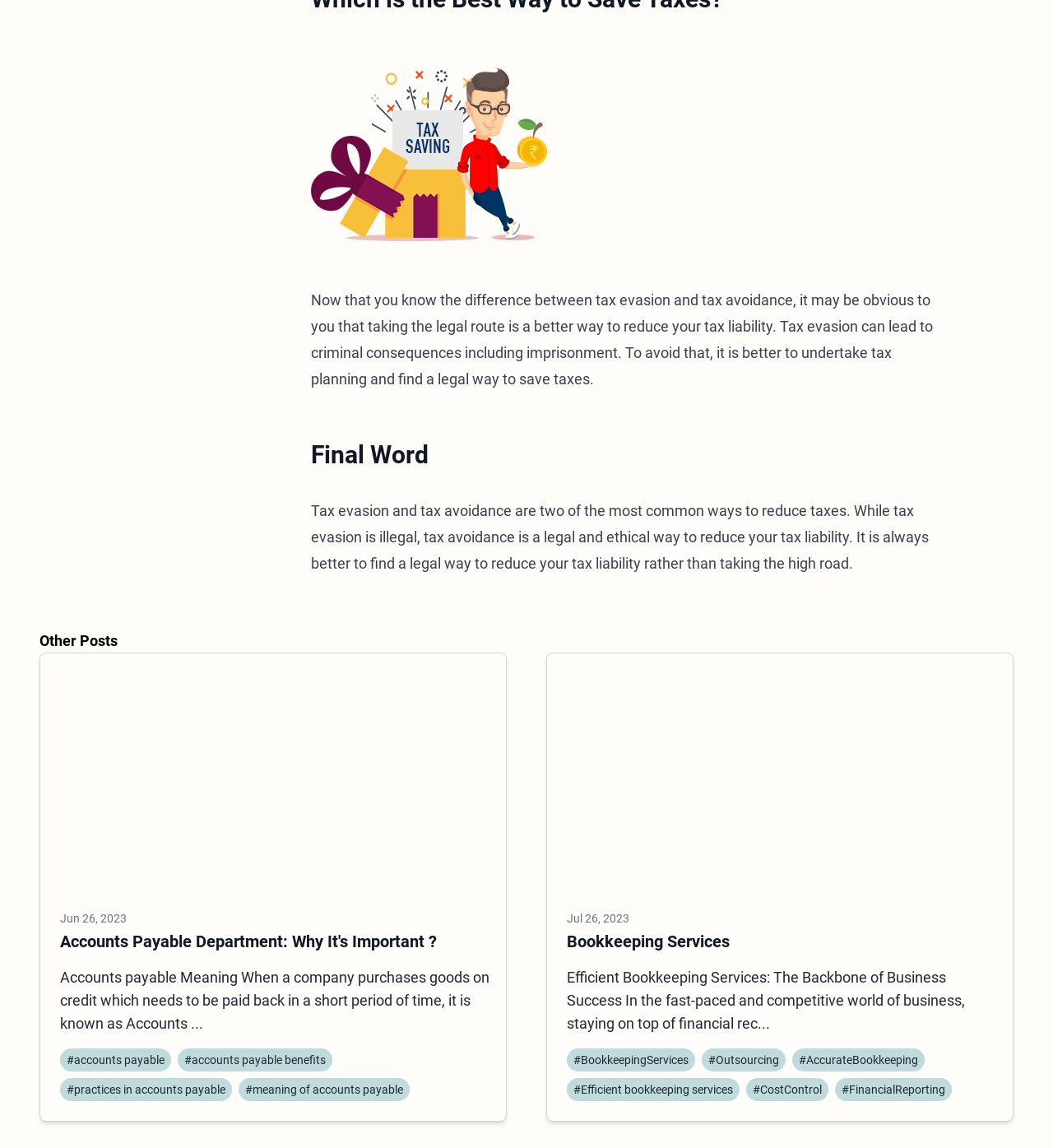Could you determine the bounding box coordinates of the clickable element to complete the instruction: "Visit Beoo.com homepage"? Provide the coordinates as four float numbers between 0 and 1, i.e., [left, top, right, bottom].

None